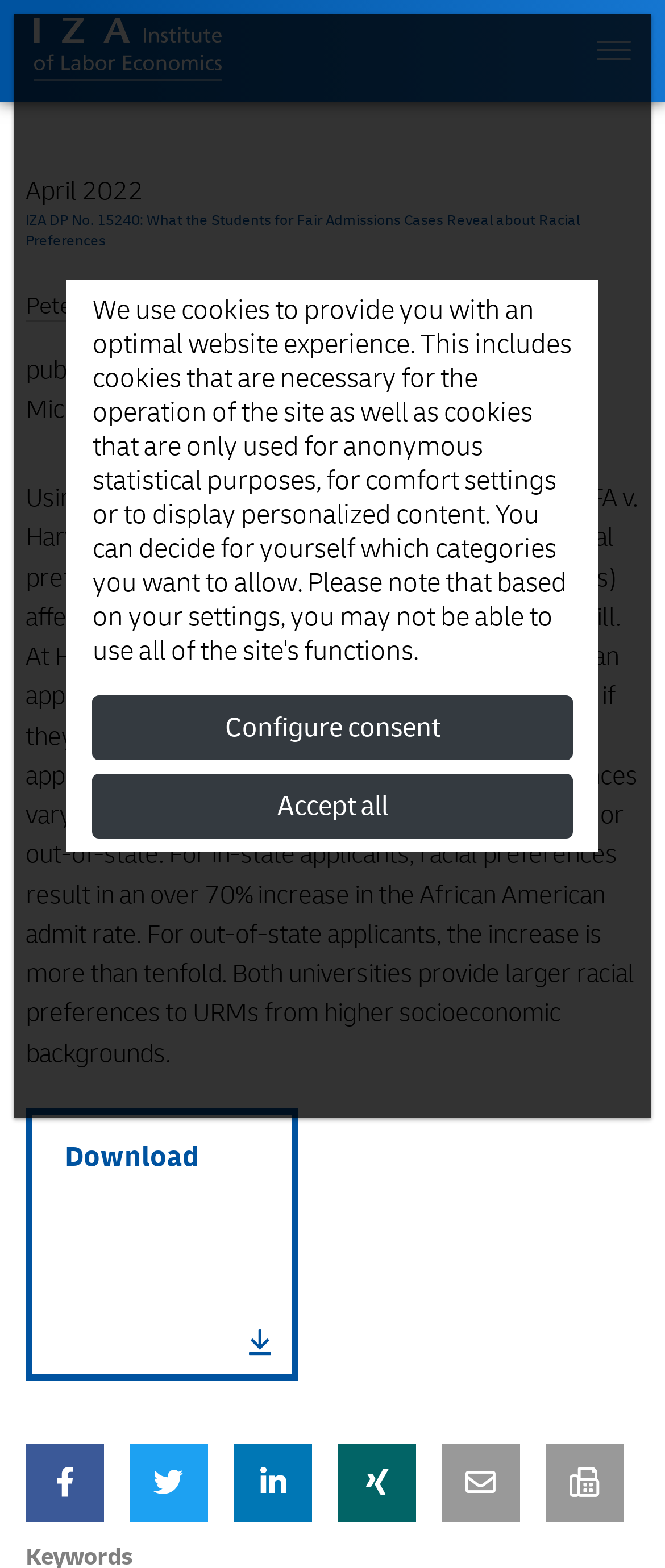Generate a thorough caption that explains the contents of the webpage.

This webpage appears to be a research paper or article from the Institute of Labor Economics (IZA). At the top left, there is a logo image and a link to the institute's website. Next to it, there is a button to toggle navigation.

Below the logo, there is a publication date "April 2022" and a heading that reads "IZA DP No. 15240: What the Students for Fair Admissions Cases Reveal about Racial Preferences". The authors of the paper, Peter Arcidiacono, Josh Kinsler, and Tyler Ransom, are listed below the heading.

The main content of the webpage is a summary of the research paper, which discusses how racial preferences affect admissions to Harvard and UNC-Chapel Hill. The text explains that the researchers used detailed admissions data to examine the impact of racial preferences on under-represented minorities.

On the right side of the webpage, there are several links to download the paper or access related resources. There are also several social media links at the bottom of the page.

At the bottom left, there are two buttons: "Configure consent" and "Accept all", which likely relate to cookie consent or data privacy settings.

Overall, the webpage appears to be a formal academic paper or article, with a clear structure and concise language.